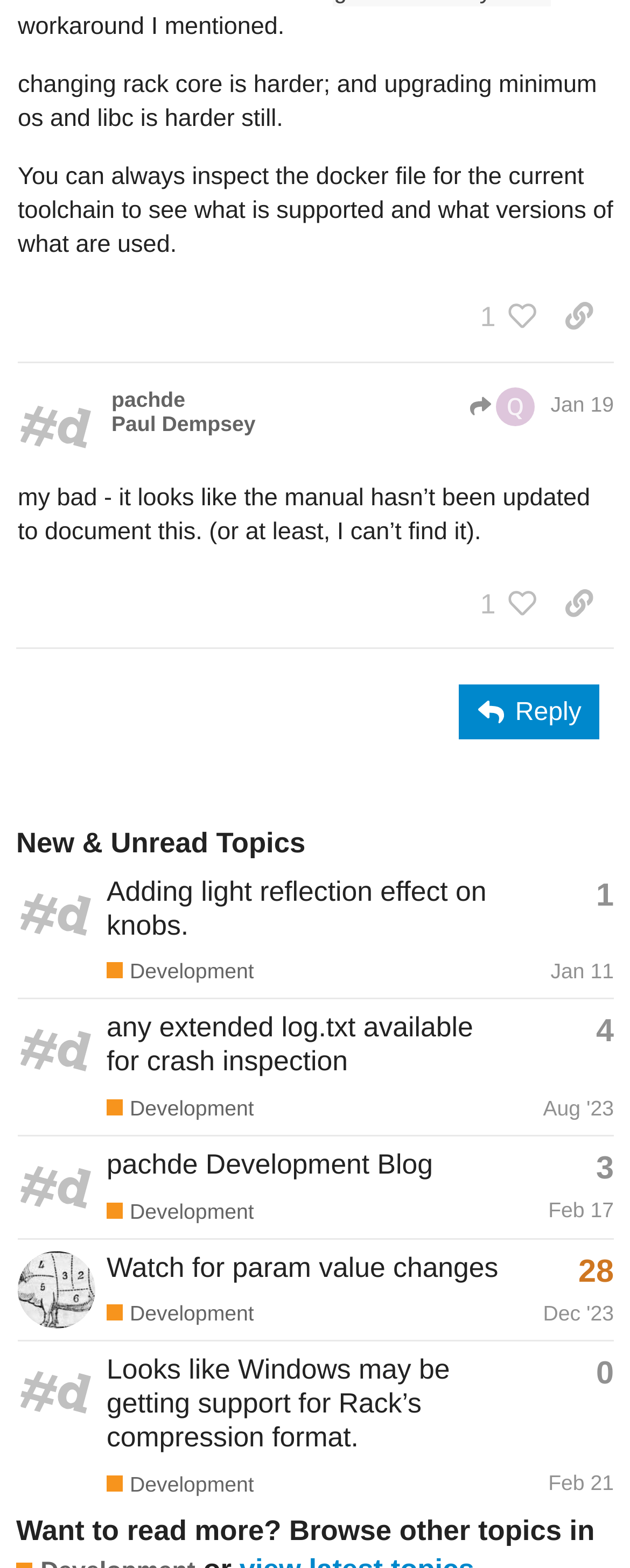Please locate the bounding box coordinates of the element's region that needs to be clicked to follow the instruction: "View the topic 'Adding light reflection effect on knobs'". The bounding box coordinates should be provided as four float numbers between 0 and 1, i.e., [left, top, right, bottom].

[0.169, 0.558, 0.772, 0.6]